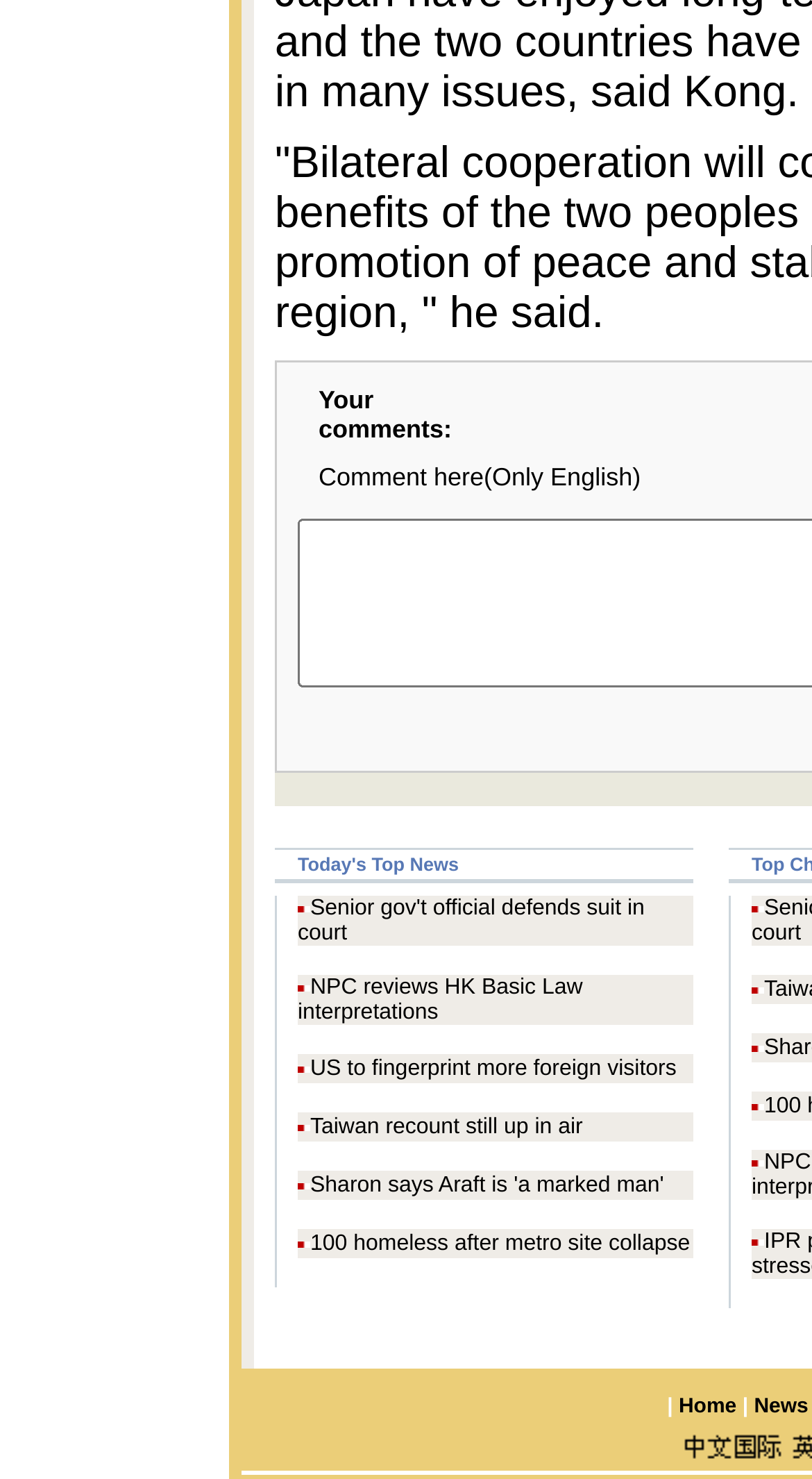Find the bounding box coordinates for the element that must be clicked to complete the instruction: "Comment here". The coordinates should be four float numbers between 0 and 1, indicated as [left, top, right, bottom].

[0.367, 0.301, 0.859, 0.344]